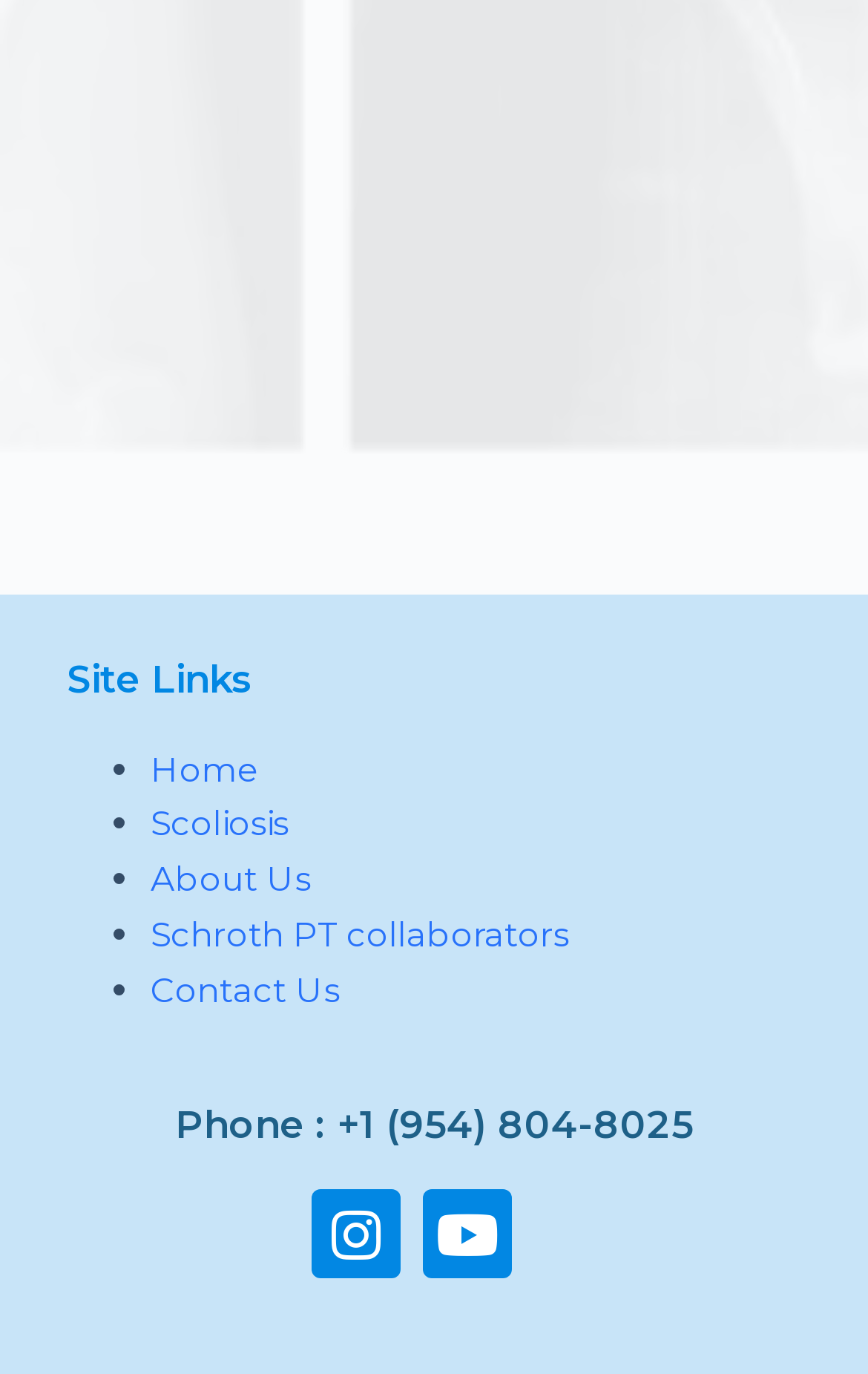How many social media links are there?
Please answer the question with as much detail as possible using the screenshot.

I found two social media links, which are 'Instagram' and 'Youtube', located at the bottom of the page with bounding box coordinates of [0.359, 0.866, 0.462, 0.931] and [0.487, 0.866, 0.59, 0.931] respectively.